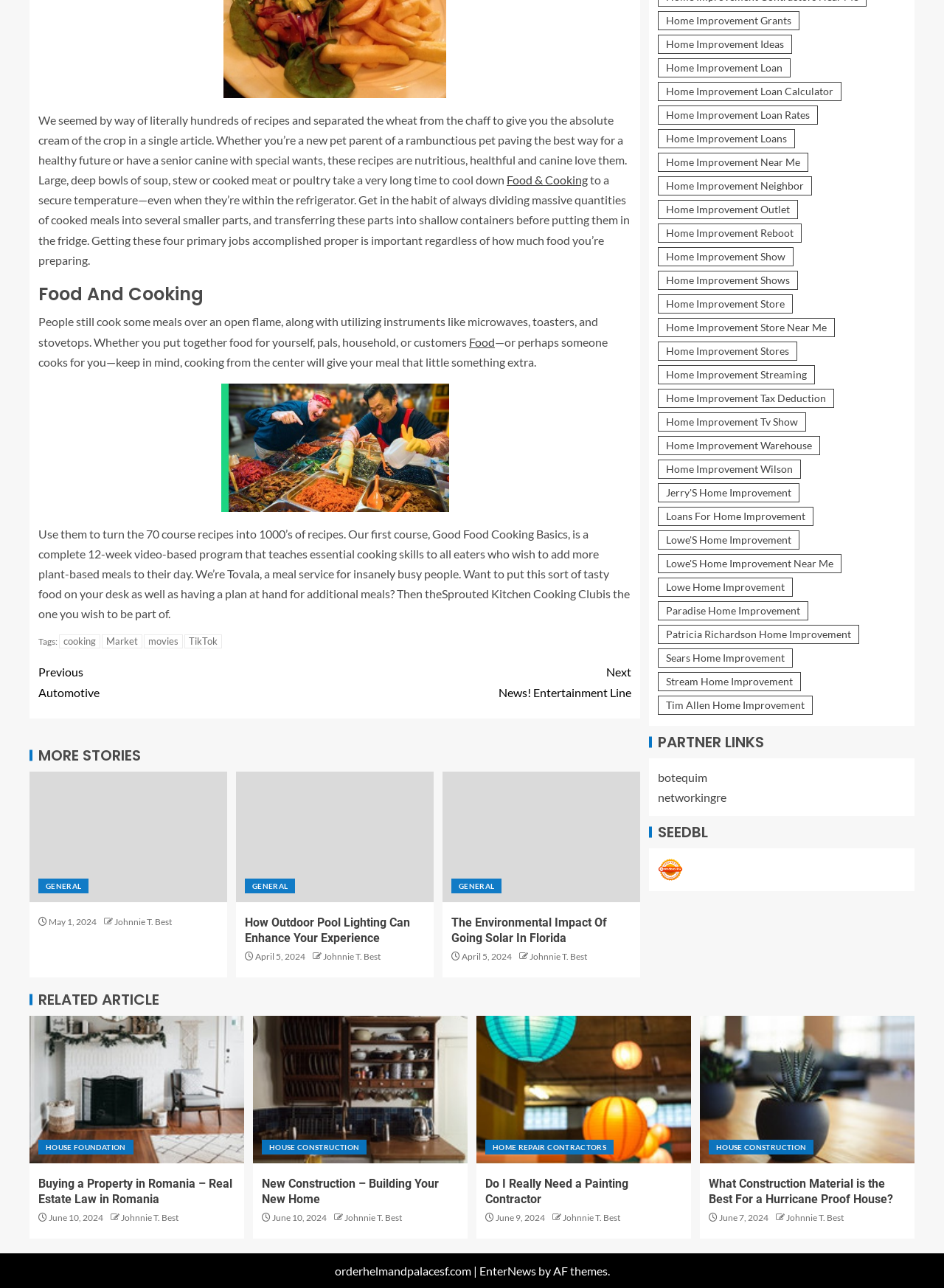Look at the image and answer the question in detail:
What is the purpose of dividing large quantities of cooked food?

According to the text 'Getting these four primary jobs accomplished right is important regardless of how much food you’re preparing. ... Getting these large quantities of cooked food into shallow containers before putting them in the fridge.', I can understand that dividing large quantities of cooked food into smaller parts is to help them cool down quickly and safely.